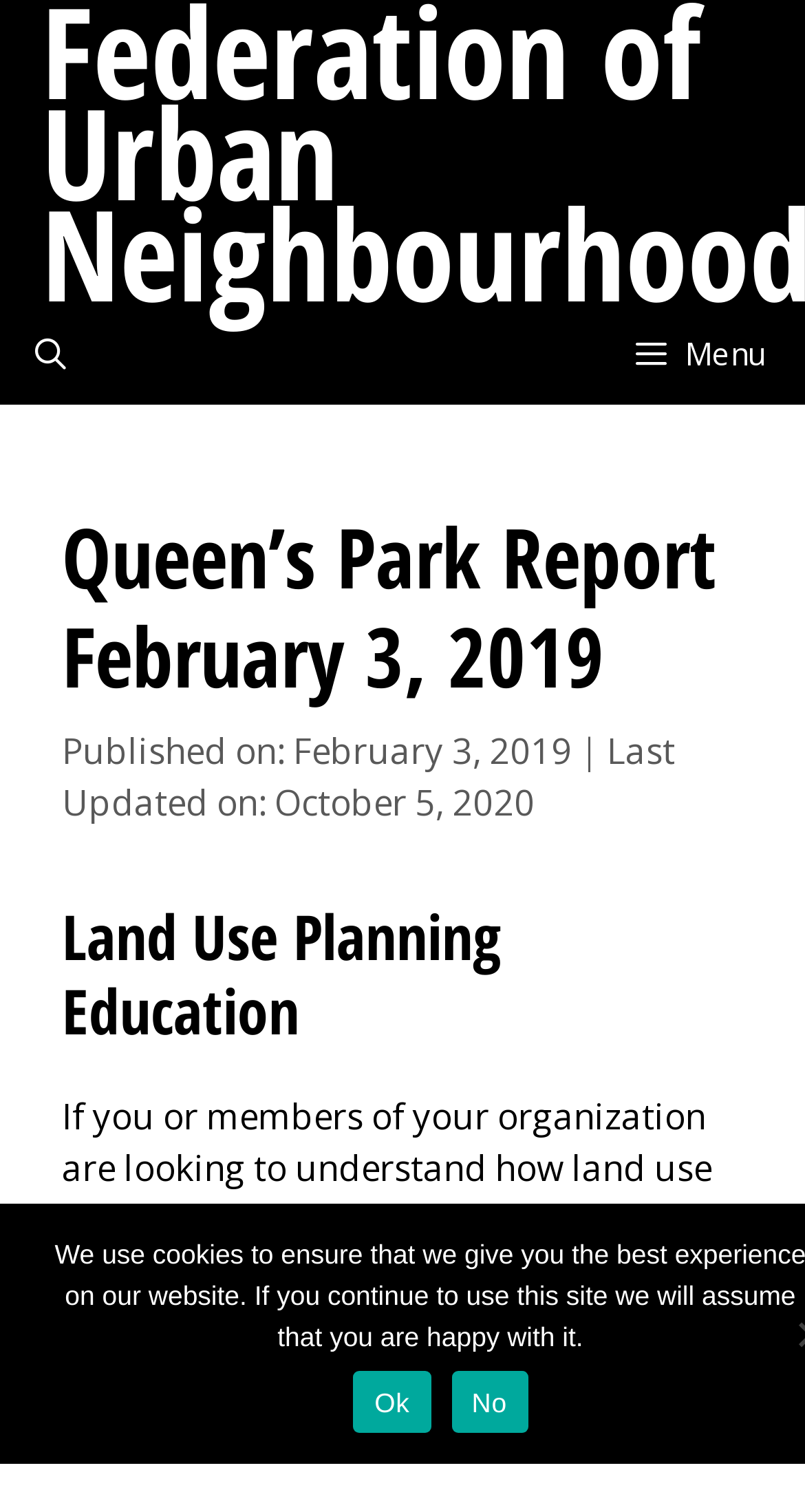Identify and extract the heading text of the webpage.

Queen’s Park Report February 3, 2019